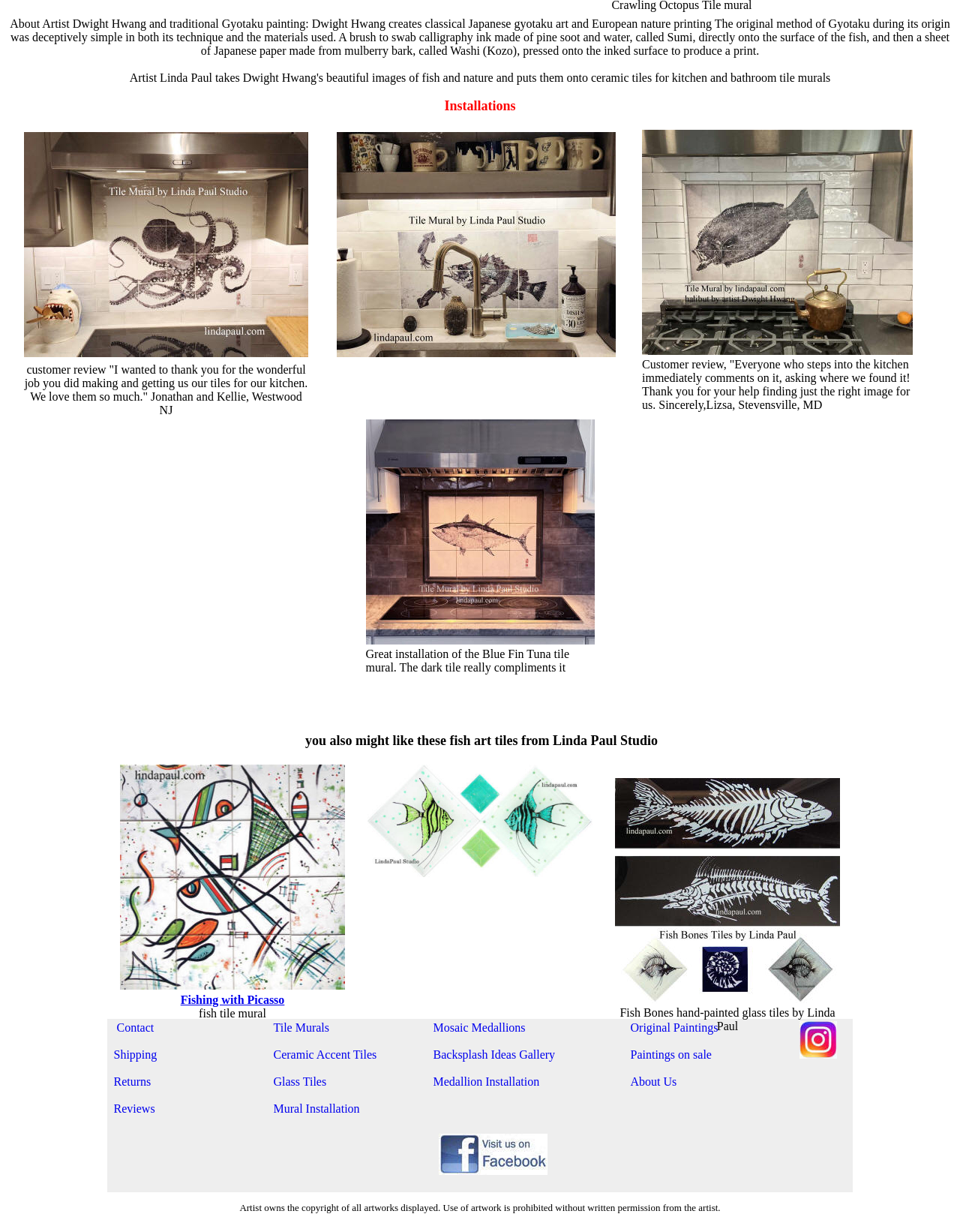Bounding box coordinates are to be given in the format (top-left x, top-left y, bottom-right x, bottom-right y). All values must be floating point numbers between 0 and 1. Provide the bounding box coordinate for the UI element described as: Glass Tiles

[0.285, 0.873, 0.34, 0.883]